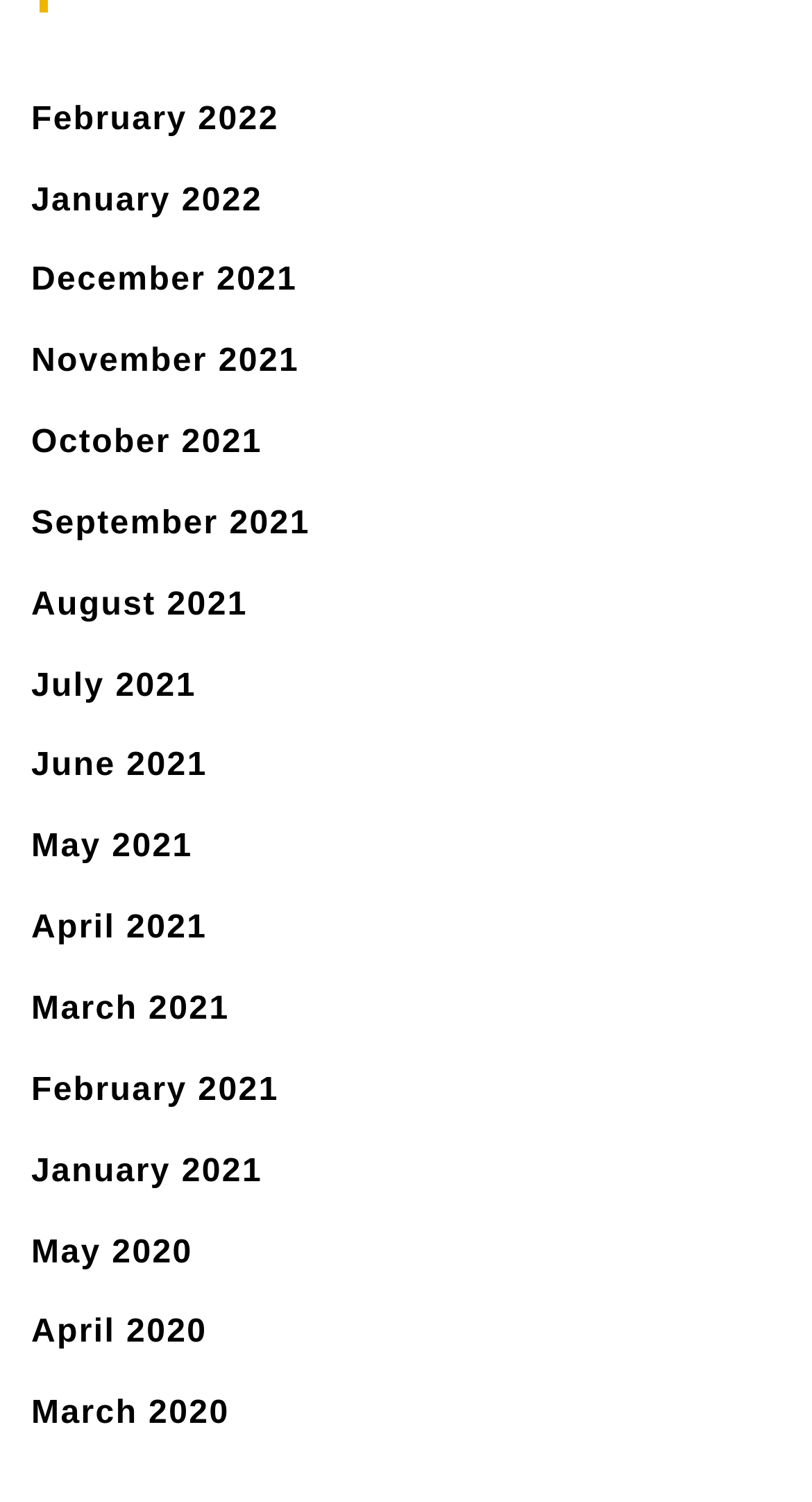Are the months listed in chronological order?
Using the image as a reference, deliver a detailed and thorough answer to the question.

I examined the links on the webpage and found that the months are listed in chronological order, with the latest month (February 2022) at the top and the earliest month (May 2020) at the bottom.